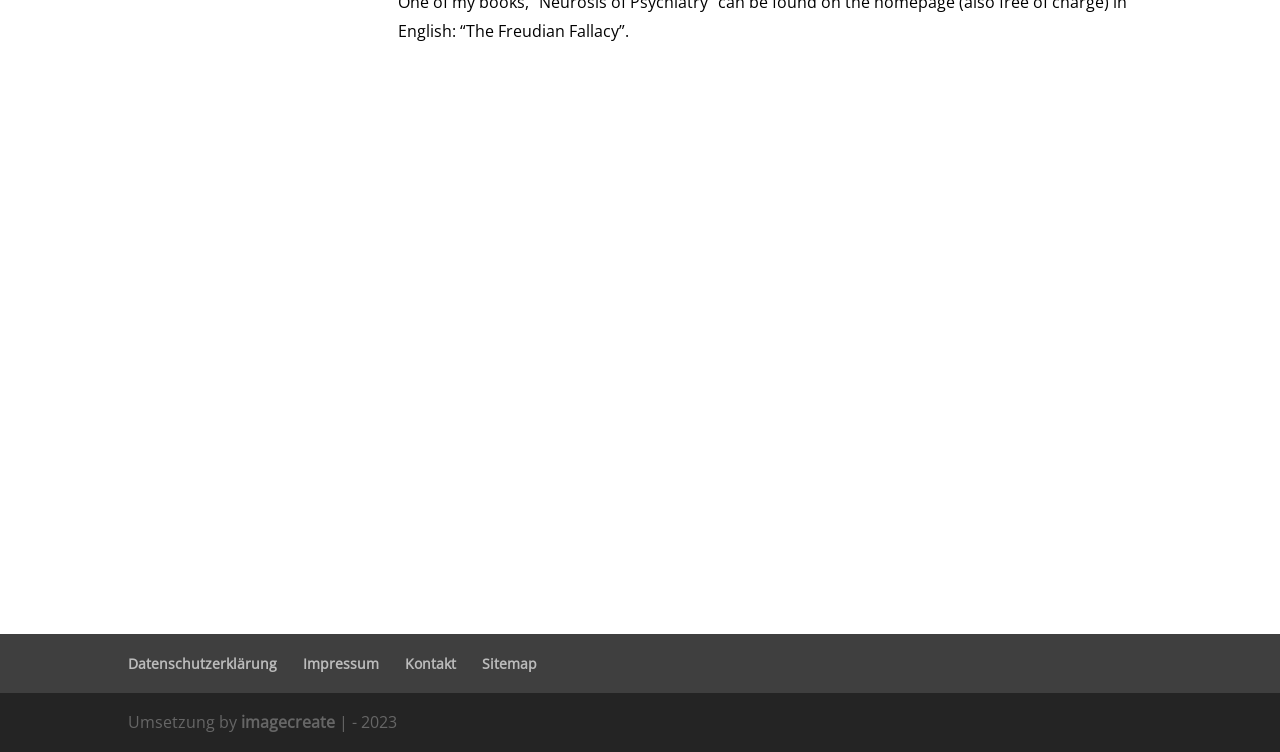Use the information in the screenshot to answer the question comprehensively: How many links are in the footer?

I counted the number of links in the footer section, which are 'Datenschutzerklärung', 'Impressum', 'Kontakt', and 'Sitemap', and found that there are 4 links.